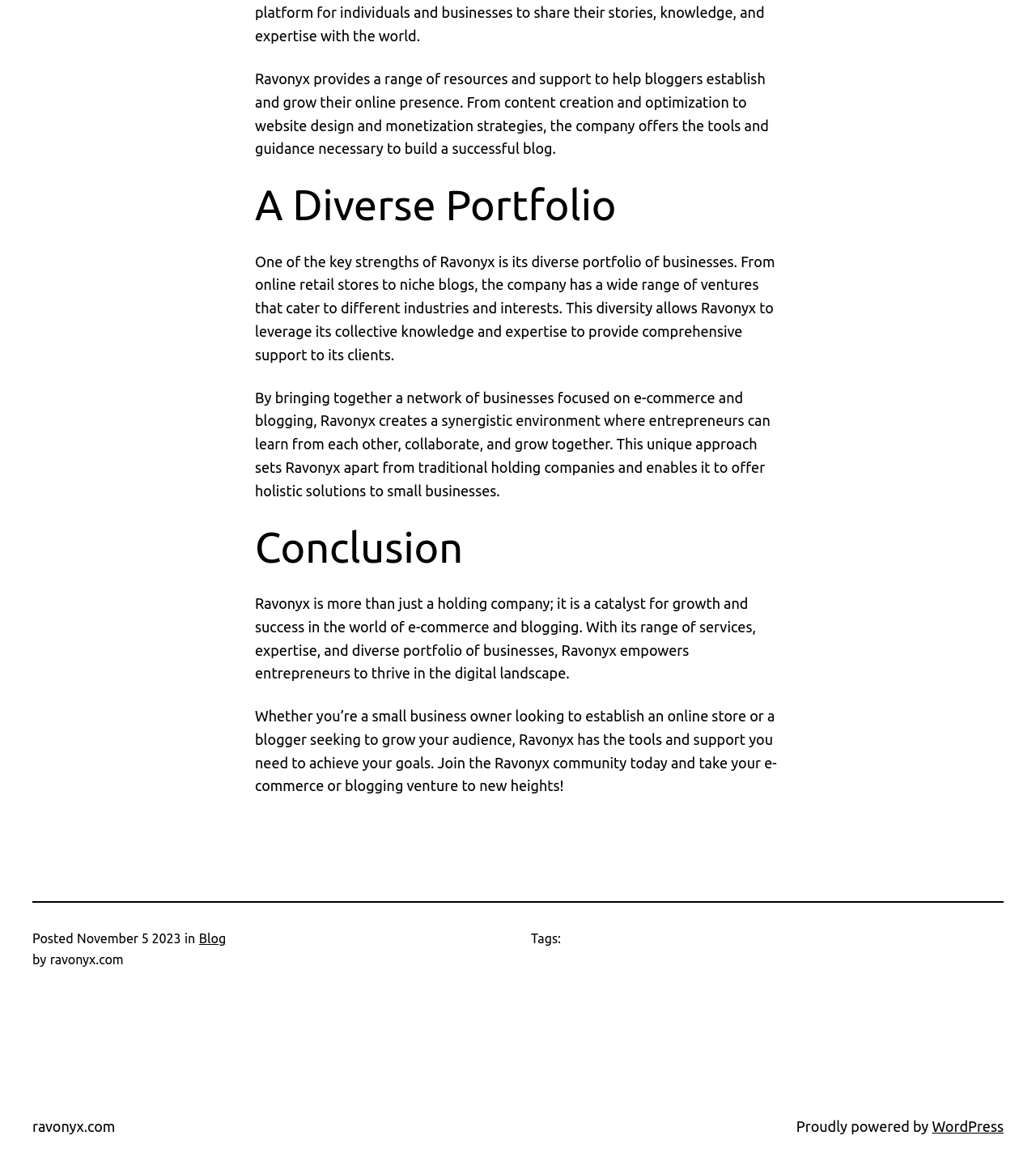Based on what you see in the screenshot, provide a thorough answer to this question: What type of company is Ravonyx?

Based on the webpage content, Ravonyx is described as a holding company that provides a range of resources and support to help bloggers establish and grow their online presence. It has a diverse portfolio of businesses, including online retail stores and niche blogs, which allows it to offer comprehensive support to its clients.